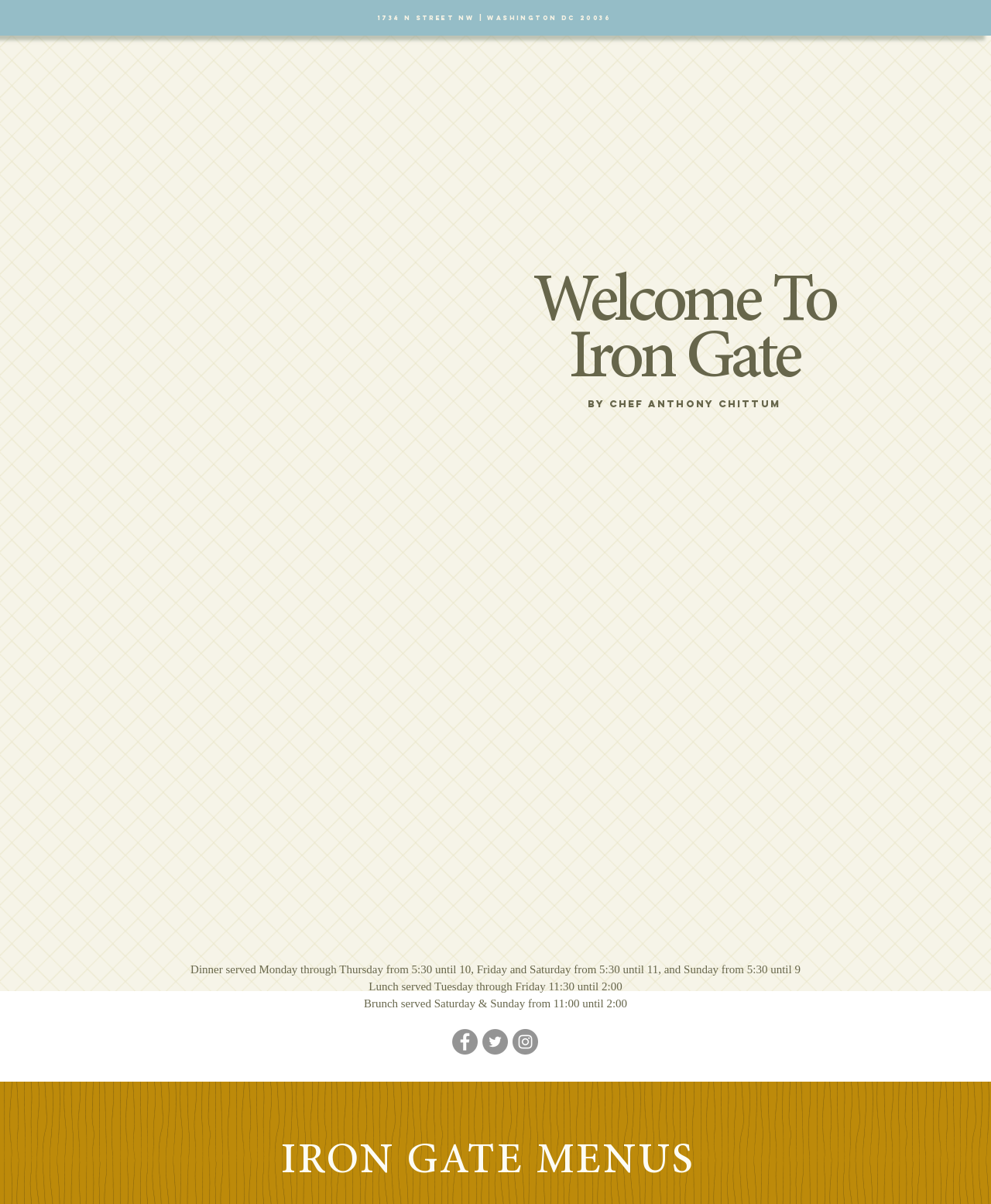What is the name of the section at the bottom of the page?
Please craft a detailed and exhaustive response to the question.

I found the name of the section by looking at the region element with the text 'Menus' which is located at the bottom of the page.